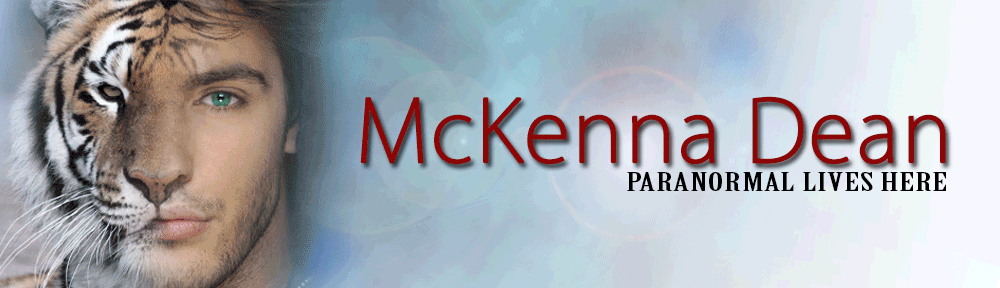Give a detailed explanation of what is happening in the image.

The image features a striking design associated with McKenna Dean, combining elements of fantasy and intrigue. The left side displays a softly blended face of a handsome man with striking green eyes, seamlessly merging into the face of a majestic tiger, emphasizing a connection to the paranormal and wild nature. Above the image, the name "McKenna Dean" is prominently displayed in a bold, elegant font, highlighting the author's identity. Below the name, the phrase "PARANORMAL LIVES HERE" further underscores the theme of supernatural storytelling, inviting viewers into a world of fiction rich with fantasy elements. This captivating artwork perfectly encapsulates the essence of McKenna Dean's literary works, which often blend romance with paranormal adventures.